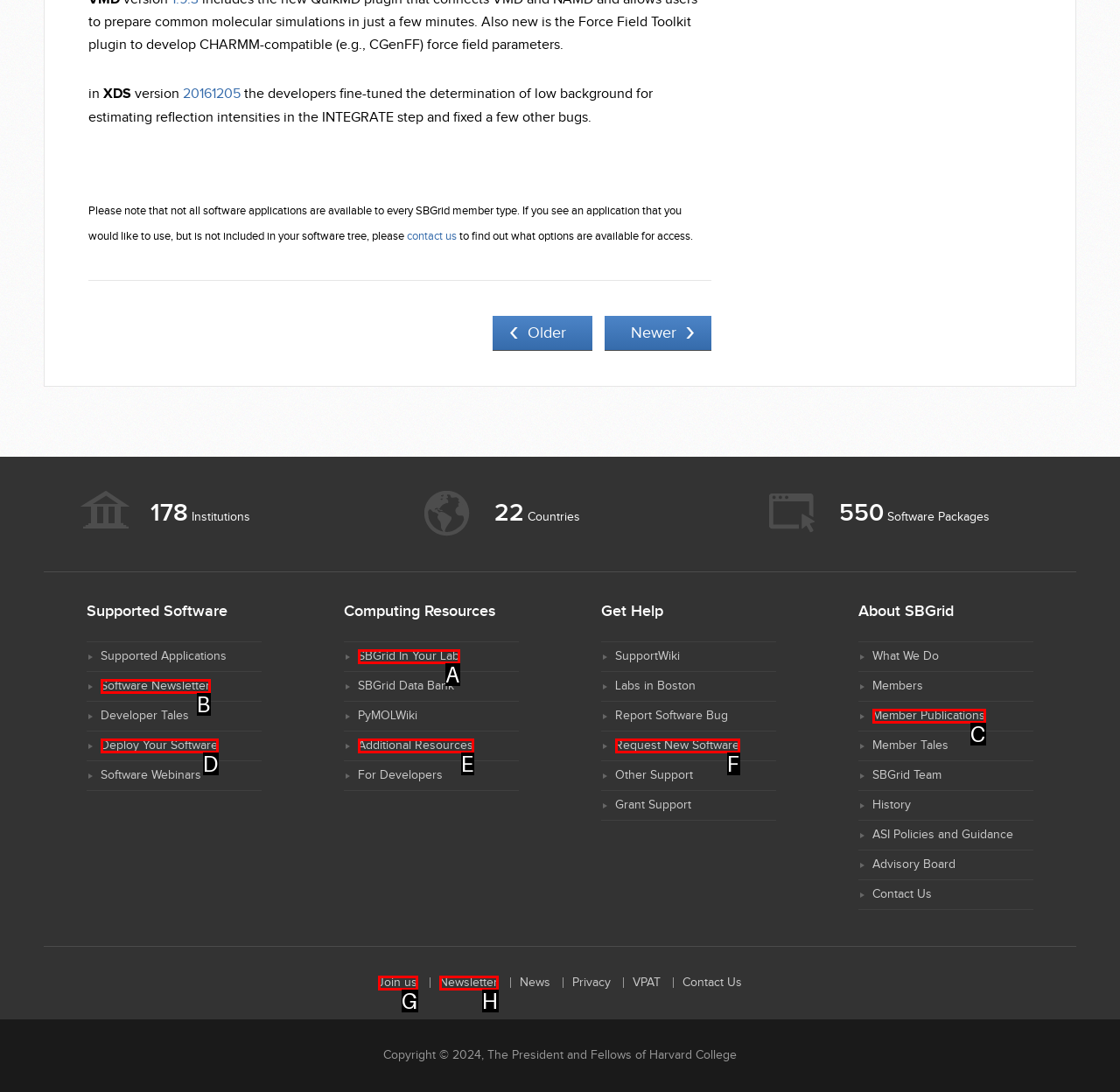Determine the UI element that matches the description: SBGrid In Your Lab
Answer with the letter from the given choices.

A